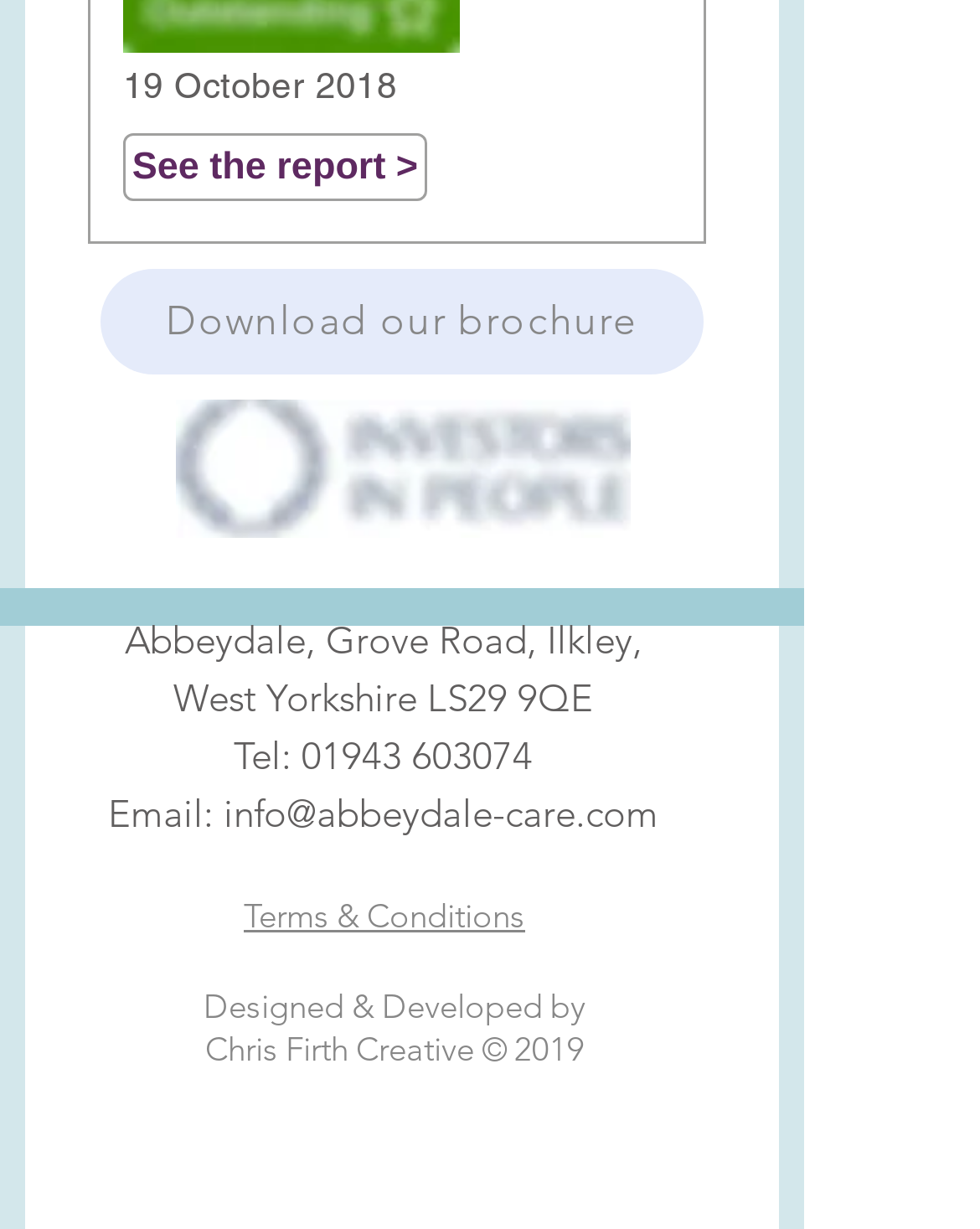Who designed and developed the webpage?
Refer to the image and give a detailed answer to the question.

The webpage mentions 'Designed & Developed by Chris Firth Creative' at the bottom, which suggests that Chris Firth Creative is the entity responsible for designing and developing the webpage.